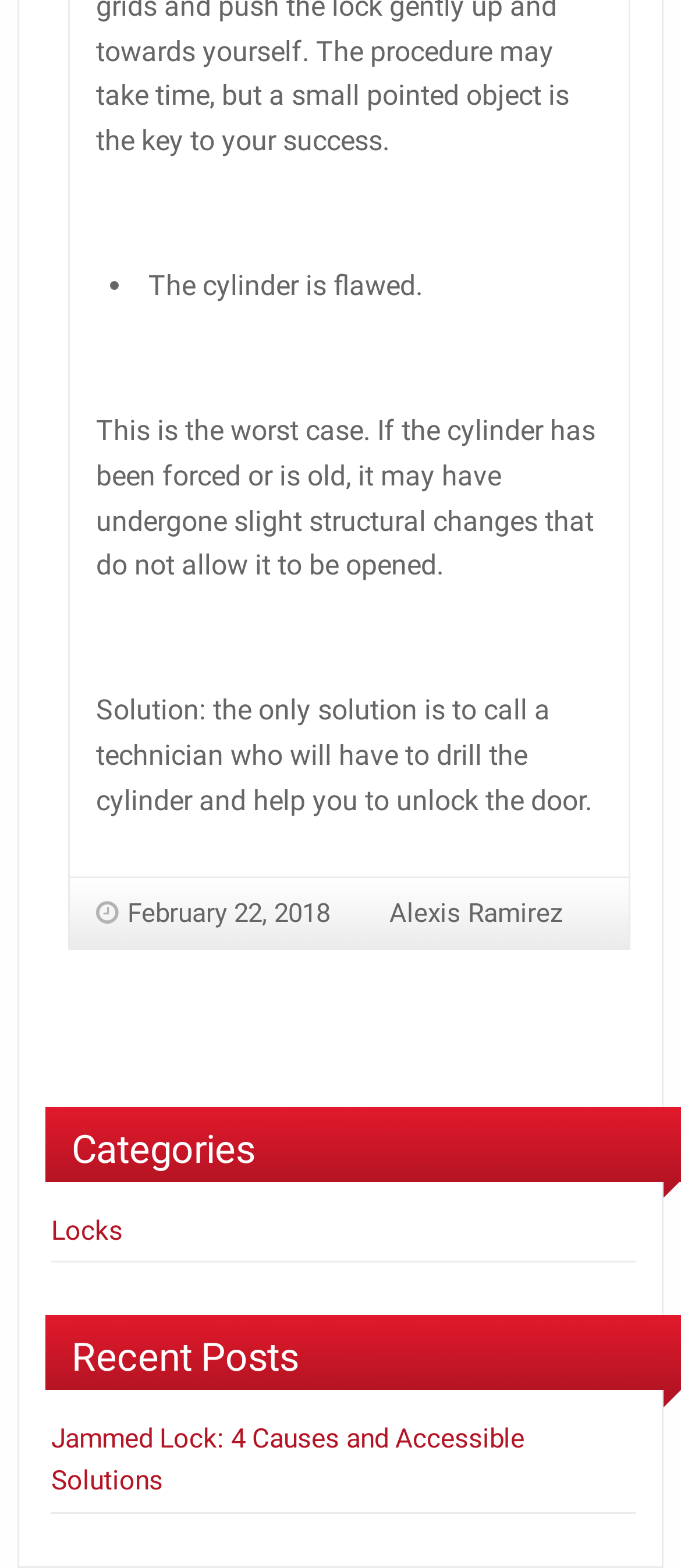What is the solution to the problem?
Please utilize the information in the image to give a detailed response to the question.

According to the text, the solution to the problem of the flawed cylinder is to call a technician who will drill the cylinder and help unlock the door. This is mentioned in the sentence 'Solution: the only solution is to call a technician who will have to drill the cylinder and help you to unlock the door.'